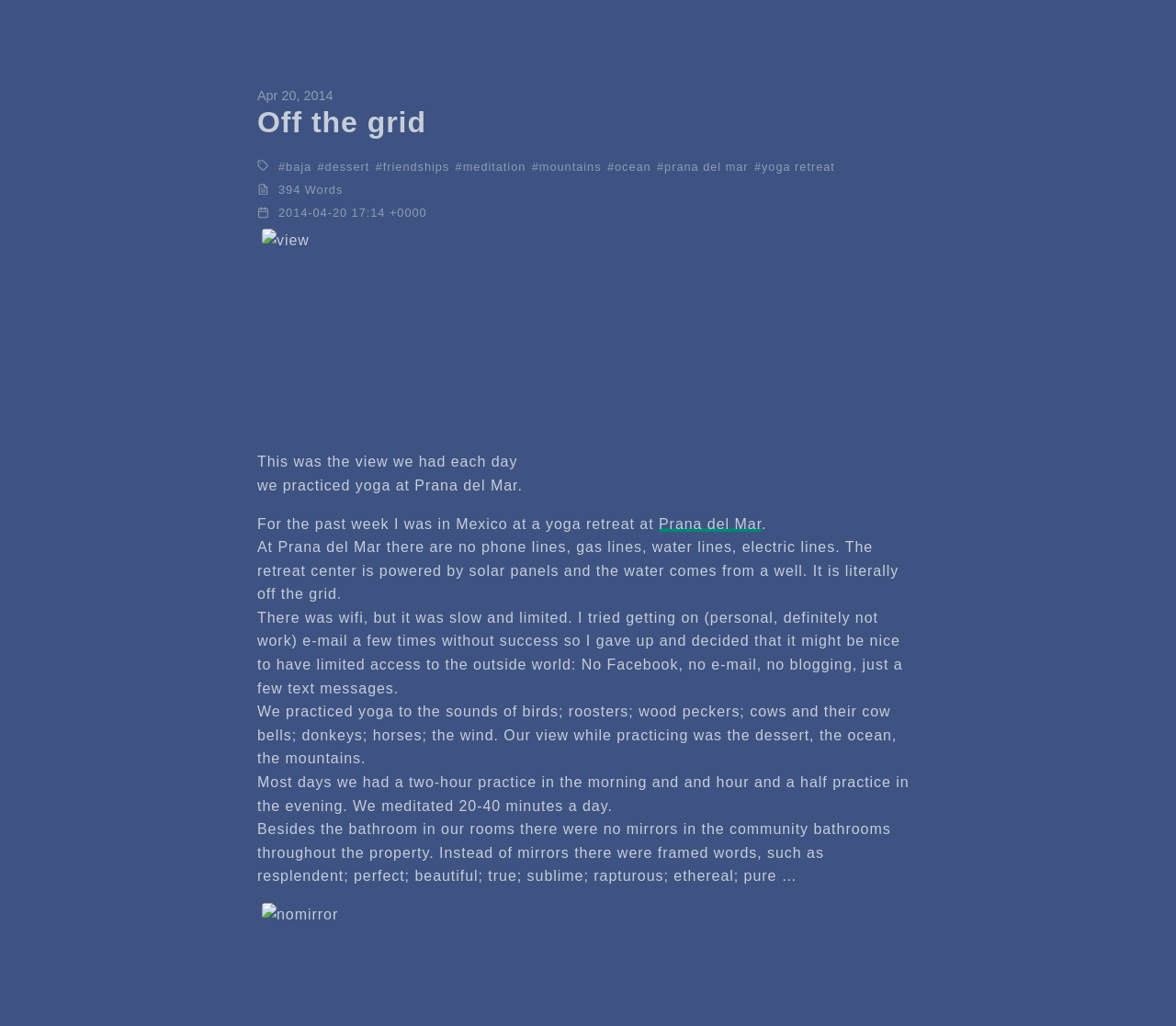Identify the bounding box of the HTML element described as: "yoga retreat".

[0.648, 0.155, 0.71, 0.169]